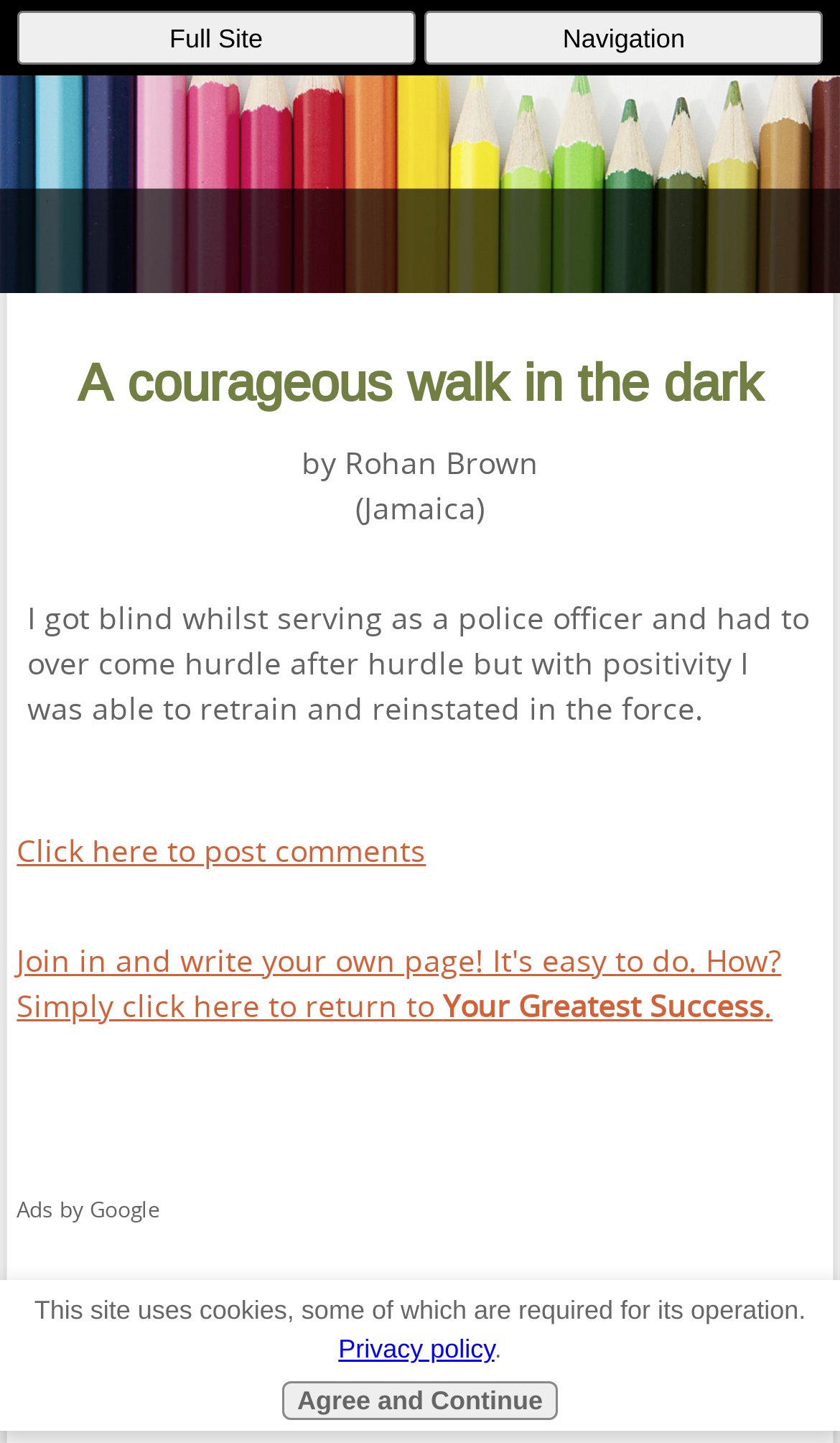Provide the bounding box coordinates of the HTML element this sentence describes: "Navigation". The bounding box coordinates consist of four float numbers between 0 and 1, i.e., [left, top, right, bottom].

[0.505, 0.007, 0.98, 0.045]